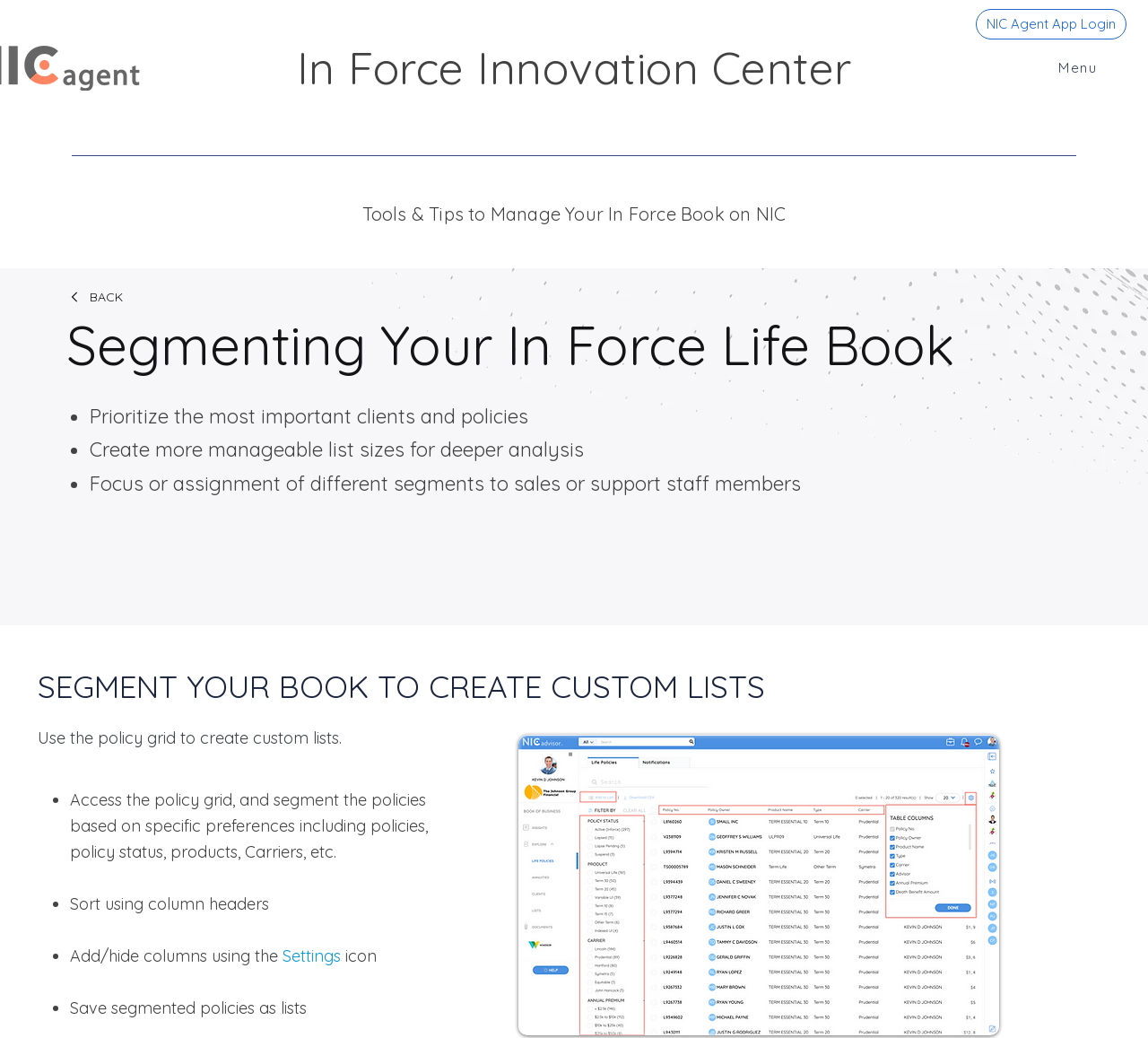Create a detailed summary of the webpage's content and design.

The webpage is about policy segmentation and lists, specifically for agents in the insurance industry. At the top right corner, there is a link to log in to the NIC Agent App. Below that, there is a heading that reads "In Force Innovation Center". To the right of this heading, there is a button labeled "Menu" that has a popup menu.

The main content of the page is divided into sections. The first section has a heading that reads "Tools & Tips to Manage Your In Force Book on NIC". Below this heading, there is a link labeled "BACK" and another heading that reads "Segmenting Your In Force Life Book". This section contains a list of three items, each marked with a bullet point, that describe the benefits of segmenting policies, such as prioritizing important clients and policies, creating manageable list sizes, and focusing on specific segments.

The next section has a heading that reads "SEGMENT YOUR BOOK TO CREATE CUSTOM LISTS". This section contains a brief description of how to use the policy grid to create custom lists, followed by a list of four items, each marked with a bullet point, that describe the steps to segment policies, such as accessing the policy grid, sorting using column headers, and adding or hiding columns.

At the bottom of the page, there is an image labeled "Segmentation 1.png" that takes up about half of the page width. Overall, the page appears to be a tutorial or guide for agents on how to segment their policies and create custom lists using the policy grid.